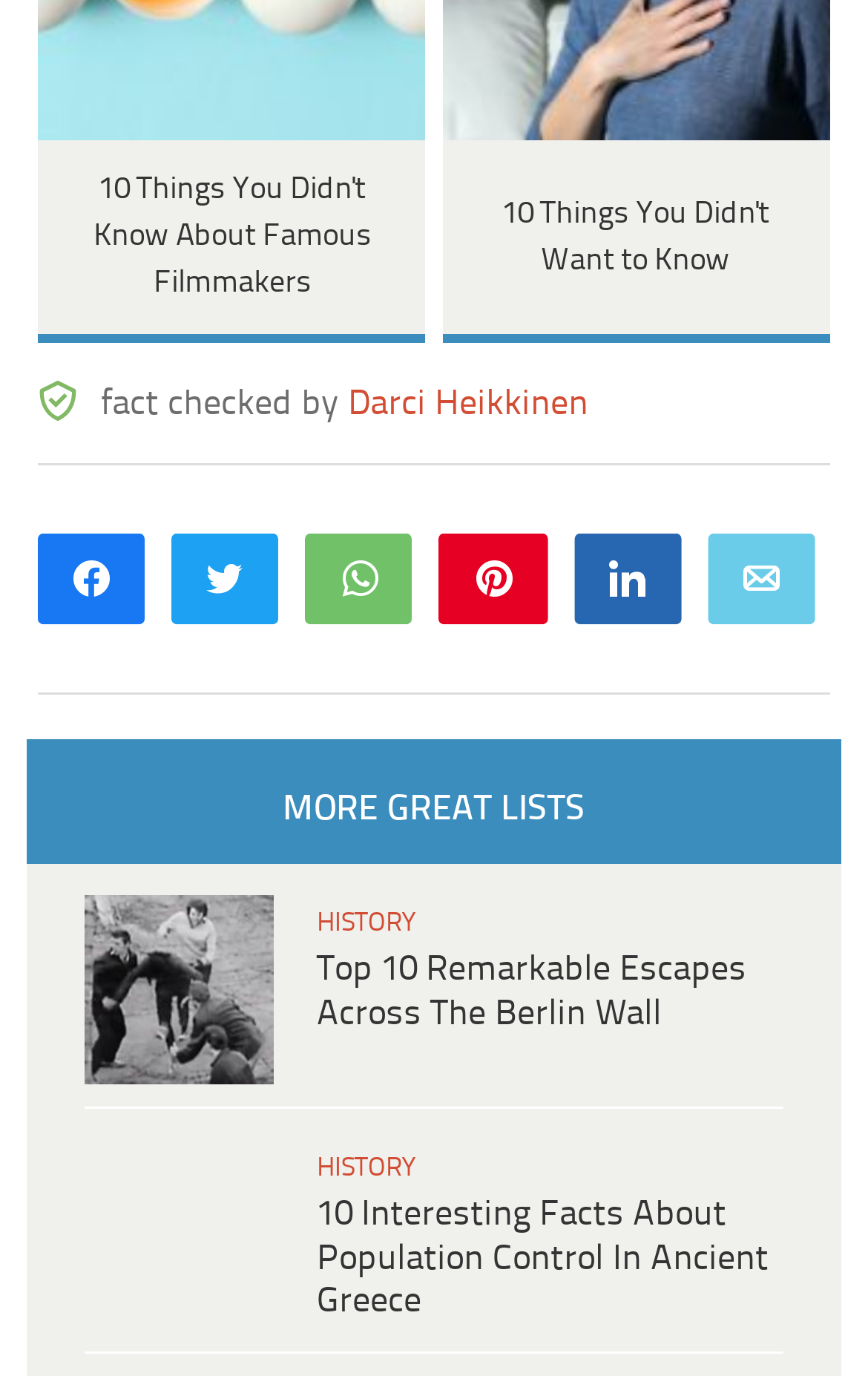How many shares does the article have?
Kindly give a detailed and elaborate answer to the question.

The StaticText element with the text '0' is located near the 'SHARES' text, indicating that the article has 0 shares.